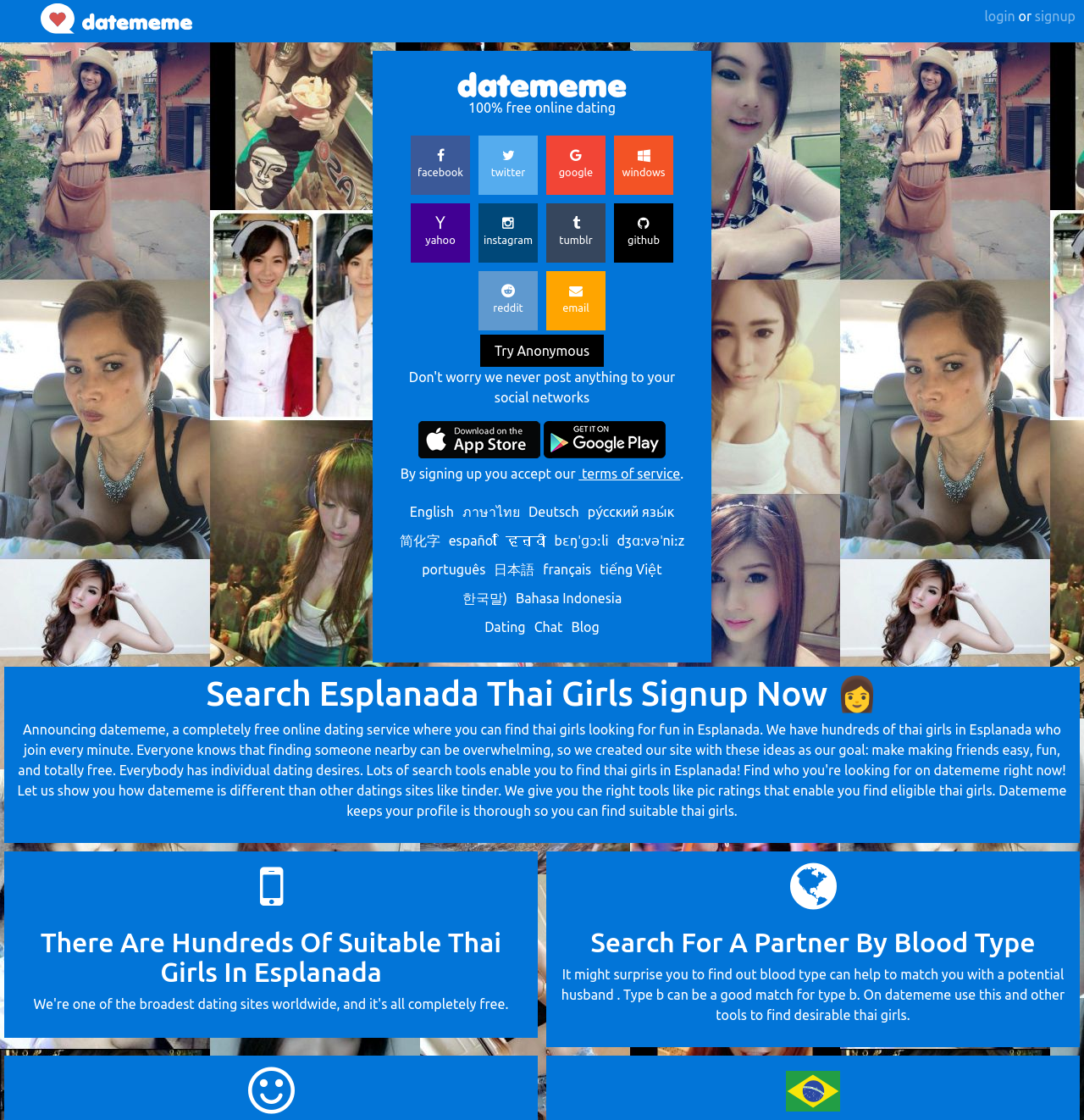Using the information from the screenshot, answer the following question thoroughly:
What languages are available on the website?

I found a series of link elements with descriptions such as 'English', 'ภาษาไทย', 'Deutsch', and many others. These links are likely language options, indicating that the website is available in multiple languages.